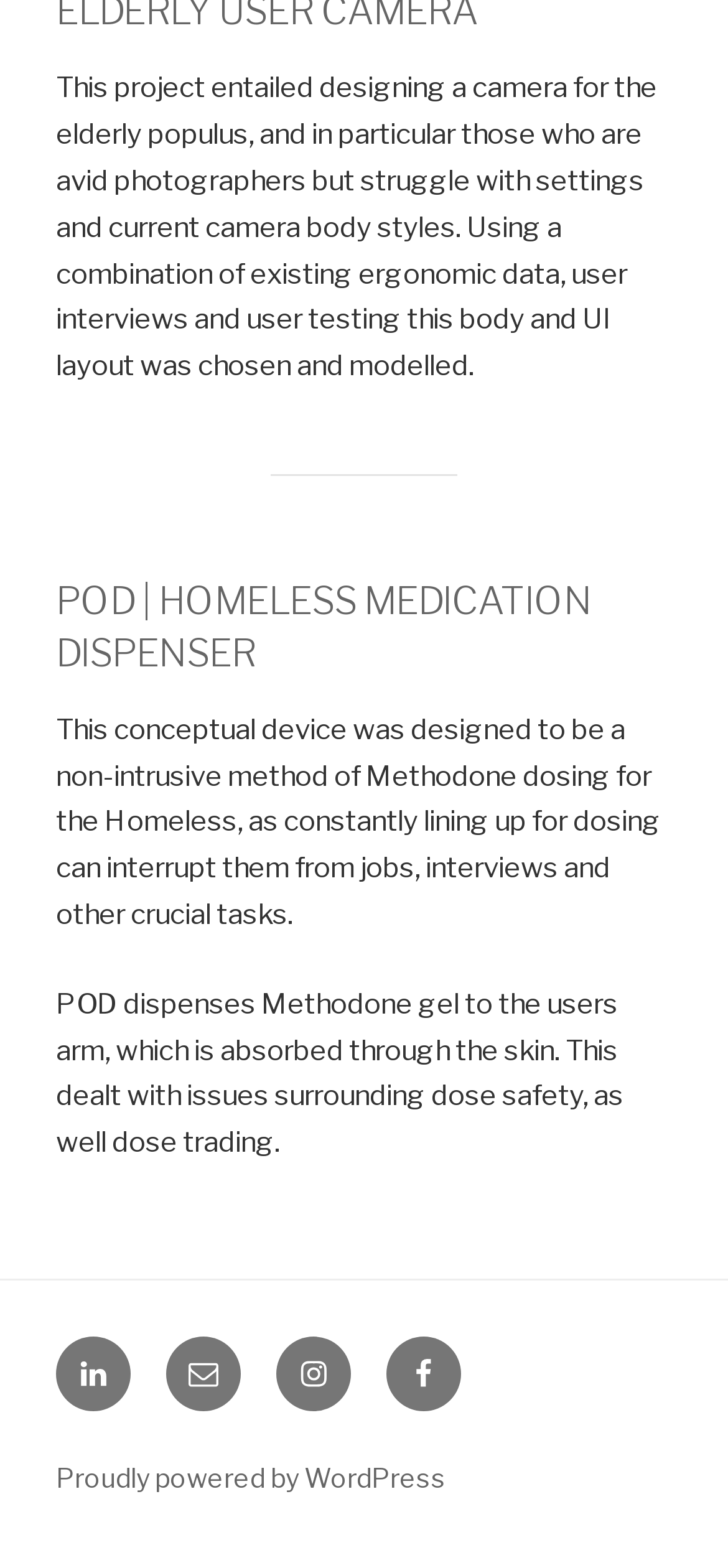How many figures are on the page?
Look at the image and respond to the question as thoroughly as possible.

There are two figure elements on the page, one below the text describing the camera design project and another below the text describing the POD device.